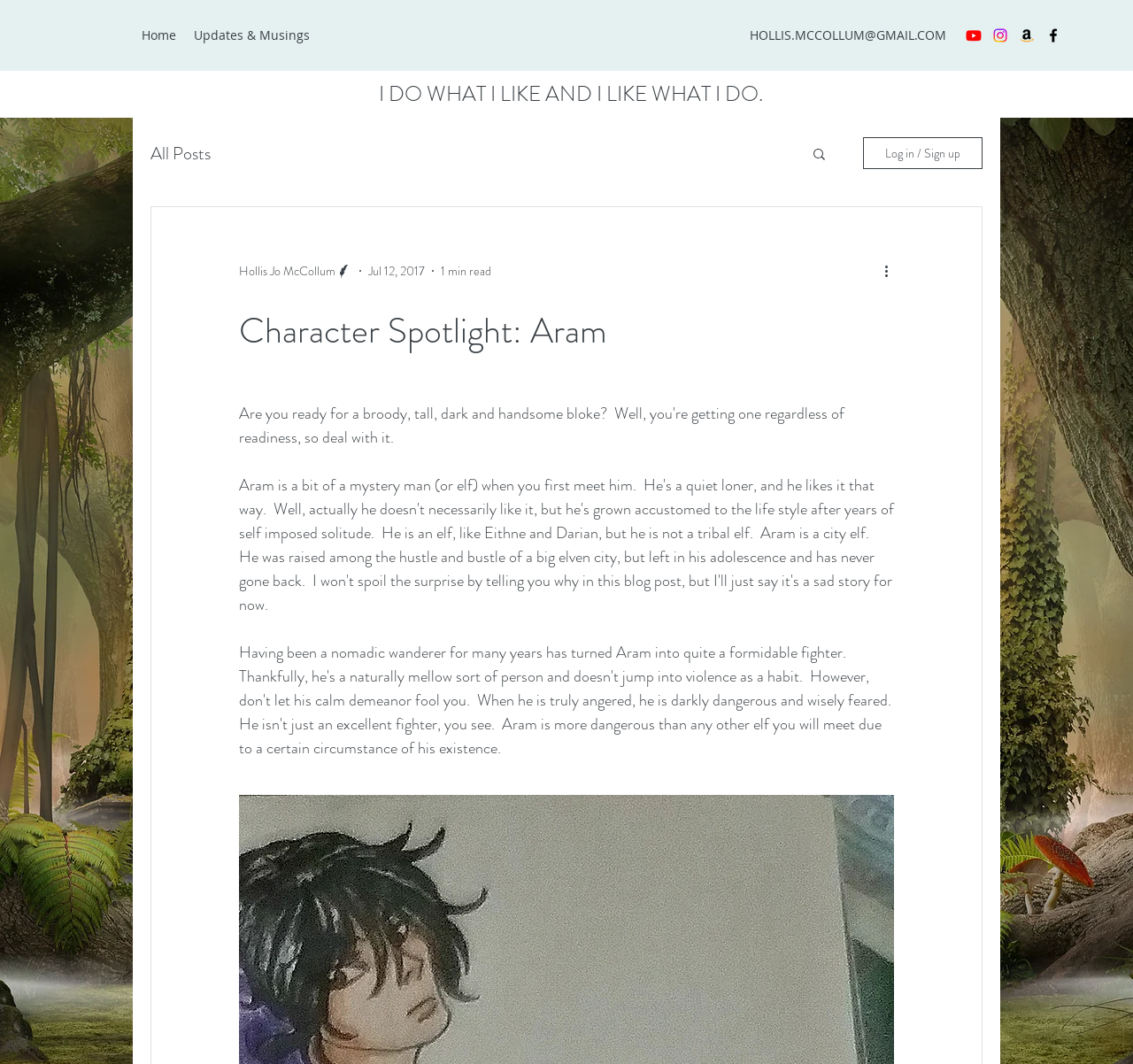Show the bounding box coordinates for the HTML element as described: "HOLLIS.MCCOLLUM@GMAIL.COM".

[0.661, 0.025, 0.835, 0.041]